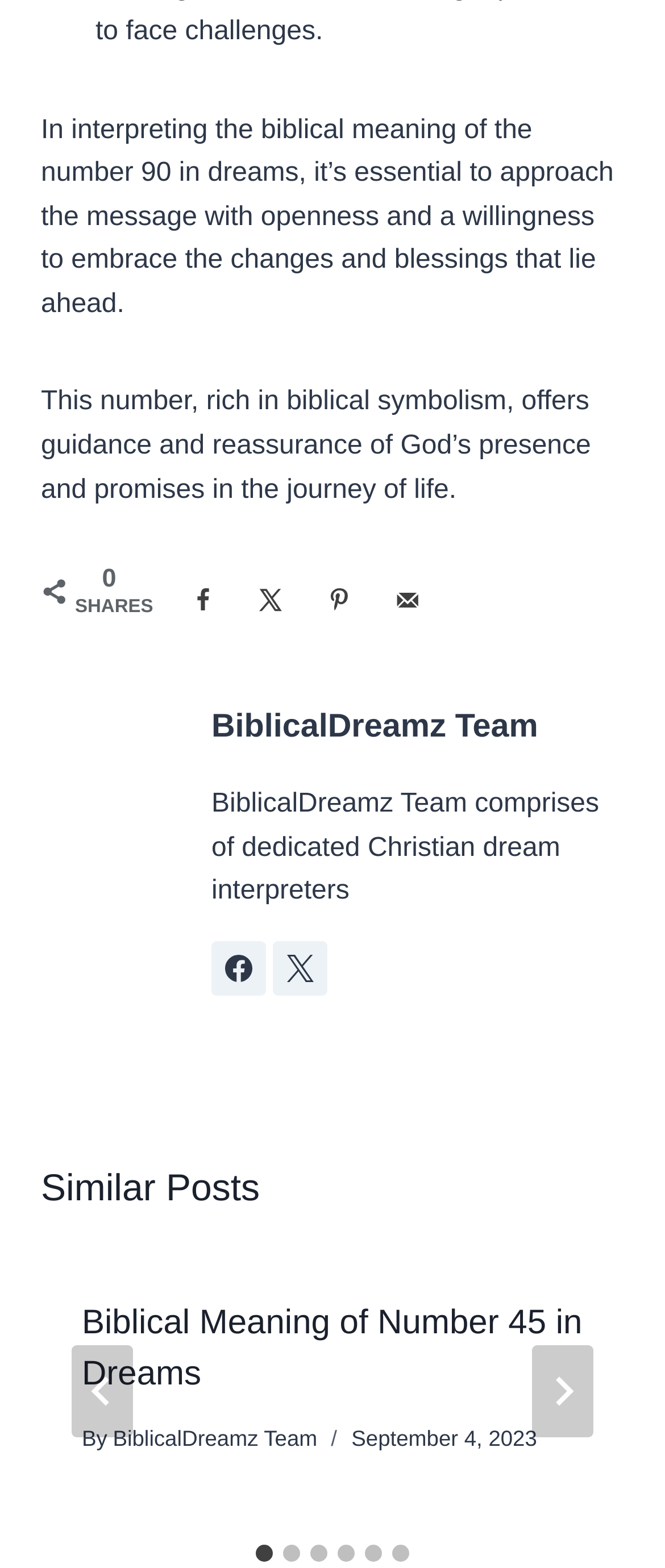What is the date of the article?
Answer the question with a single word or phrase, referring to the image.

September 4, 2023